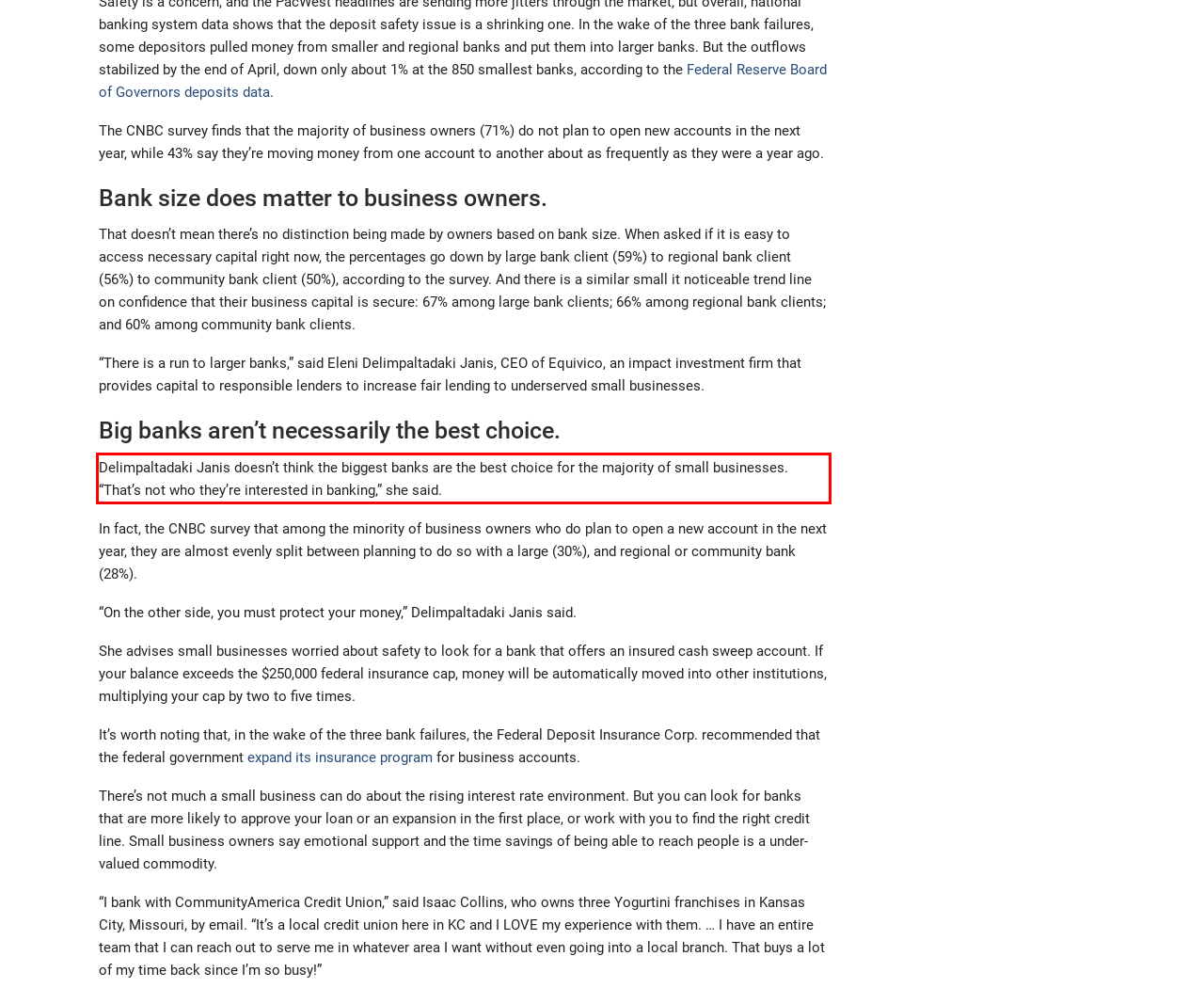You have a screenshot of a webpage with a red bounding box. Use OCR to generate the text contained within this red rectangle.

Delimpaltadaki Janis doesn’t think the biggest banks are the best choice for the majority of small businesses. “That’s not who they’re interested in banking,” she said.